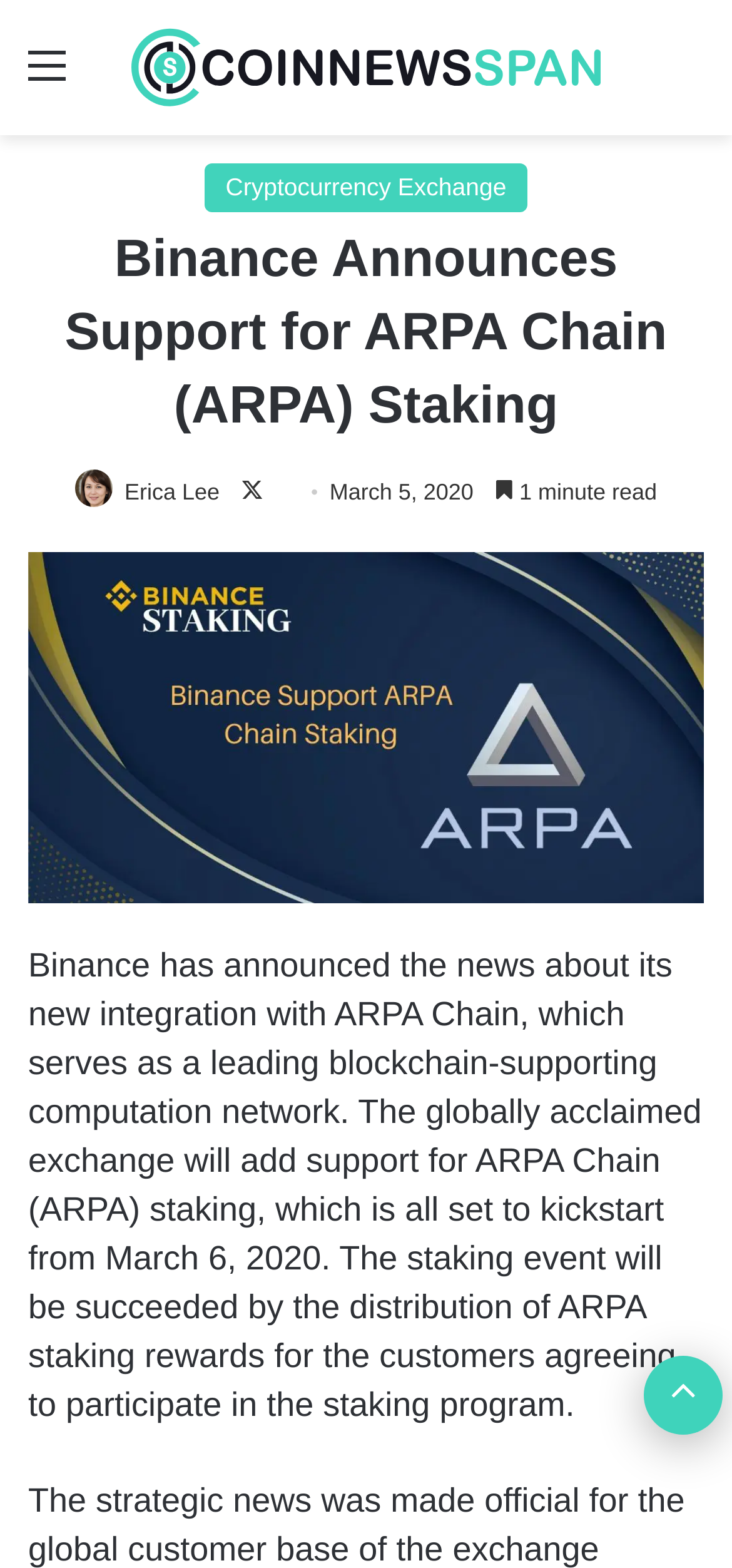Craft a detailed narrative of the webpage's structure and content.

The webpage is about Binance's announcement of supporting ARPA Chain staking. At the top, there is a primary navigation bar that spans the entire width of the page. Below it, there is a link to "CoinNewsSpan" with an accompanying image, which takes up most of the width of the page.

On the left side, there is a header section that contains a link to "Cryptocurrency Exchange" and a heading that reads "Binance Announces Support for ARPA Chain (ARPA) Staking". Below the heading, there is a link to a photo of Erica Lee, with an image of her to the right. Next to the photo, there is a link to "Follow on X" and a static text that reads "March 5, 2020". Further to the right, there is a static text that reads "1 minute read".

Below the header section, there is a large figure that takes up most of the width of the page, containing an image related to Binance's support for ARPA Chain staking. Below the figure, there is a block of text that summarizes the announcement, stating that Binance will add support for ARPA Chain staking, which will start on March 6, 2020, and that customers who participate in the staking program will receive ARPA staking rewards.

At the very bottom of the page, there is a "Back to top" button on the right side.